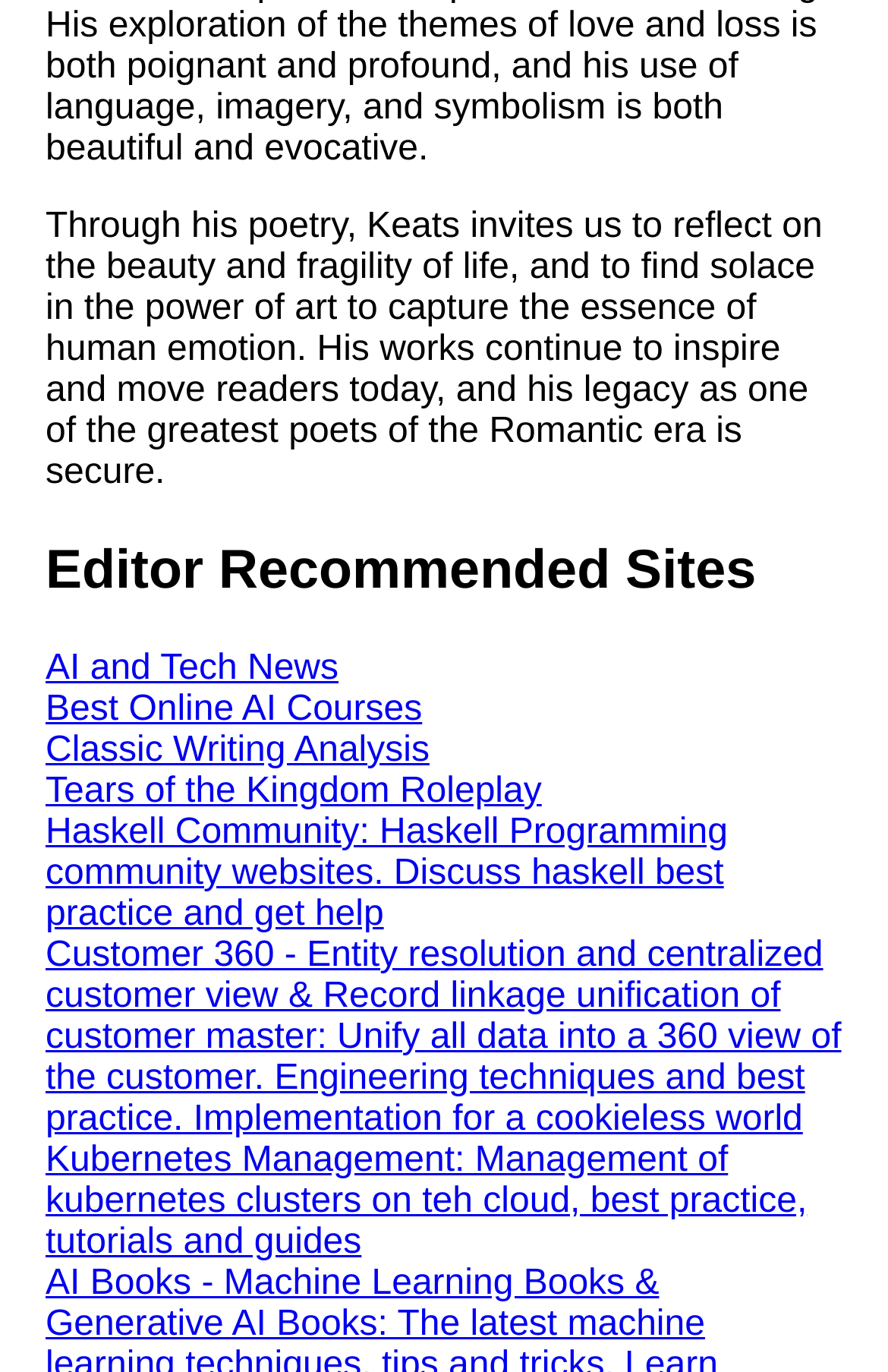Can you specify the bounding box coordinates for the region that should be clicked to fulfill this instruction: "Explore the metaphors in Langston Hughes' Harlem".

[0.038, 0.284, 0.615, 0.37]